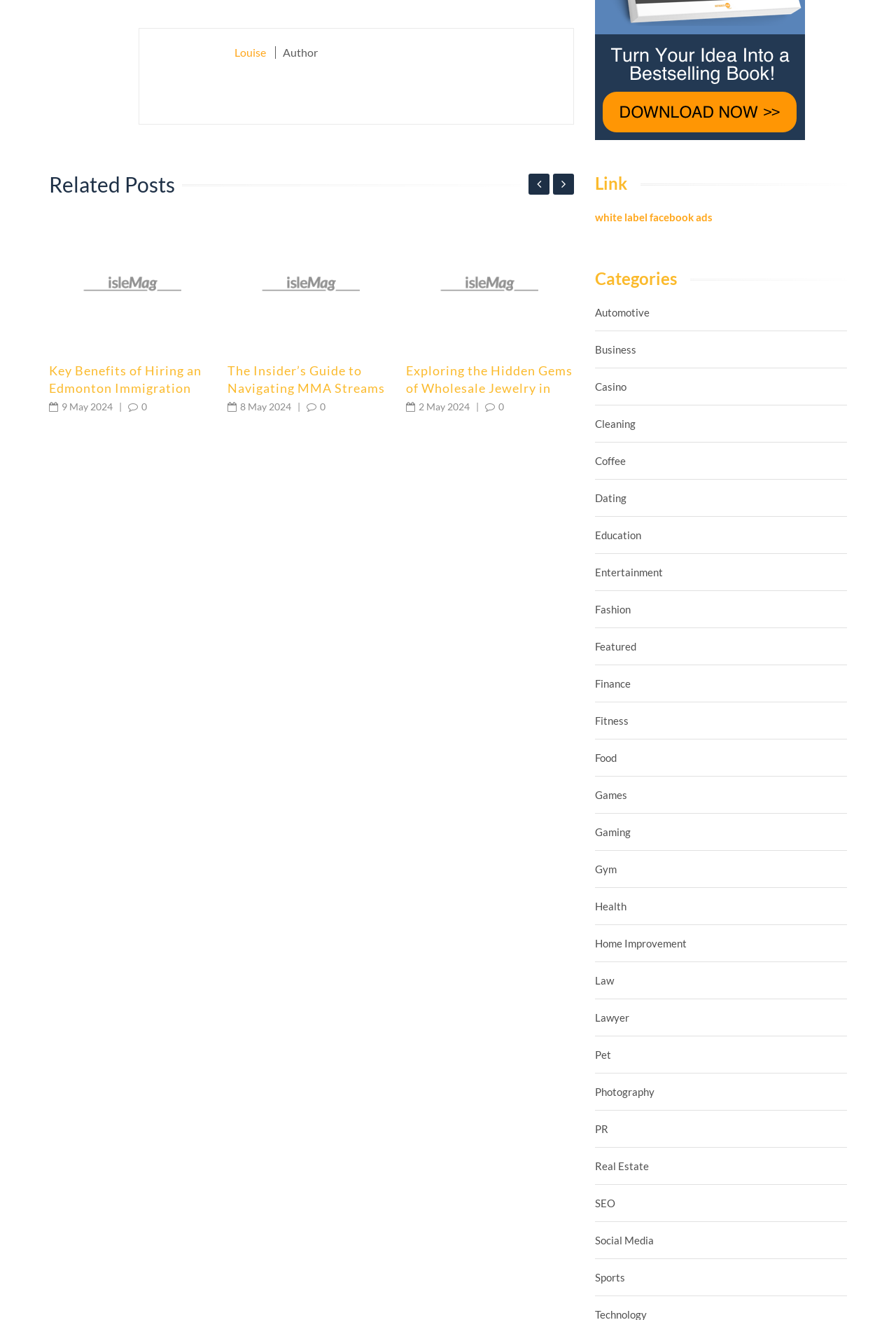Predict the bounding box coordinates of the UI element that matches this description: "white label facebook ads". The coordinates should be in the format [left, top, right, bottom] with each value between 0 and 1.

[0.664, 0.159, 0.945, 0.17]